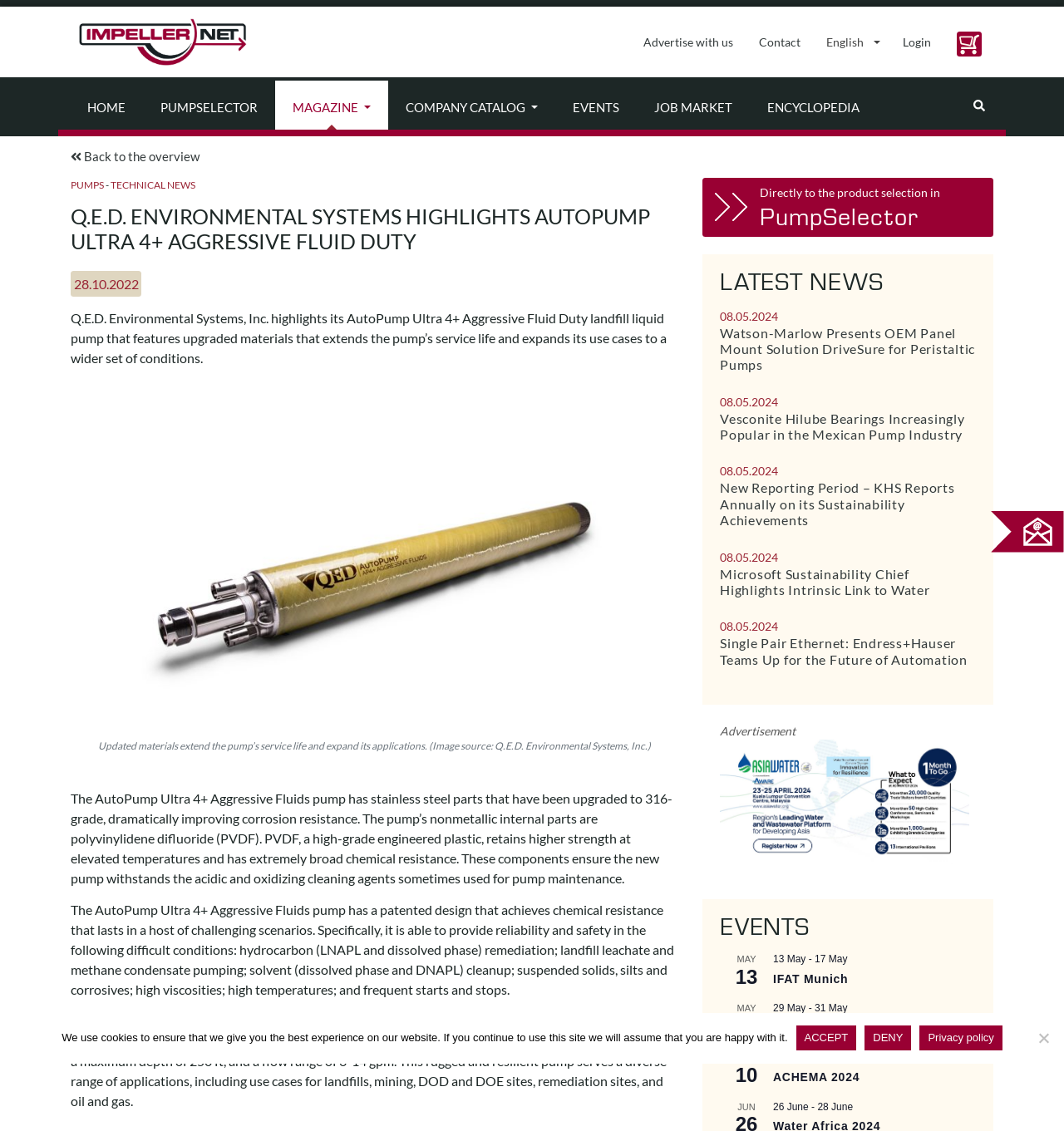Please locate the bounding box coordinates of the element's region that needs to be clicked to follow the instruction: "go to the 'PUMPSELECTOR' page". The bounding box coordinates should be provided as four float numbers between 0 and 1, i.e., [left, top, right, bottom].

[0.134, 0.071, 0.259, 0.119]